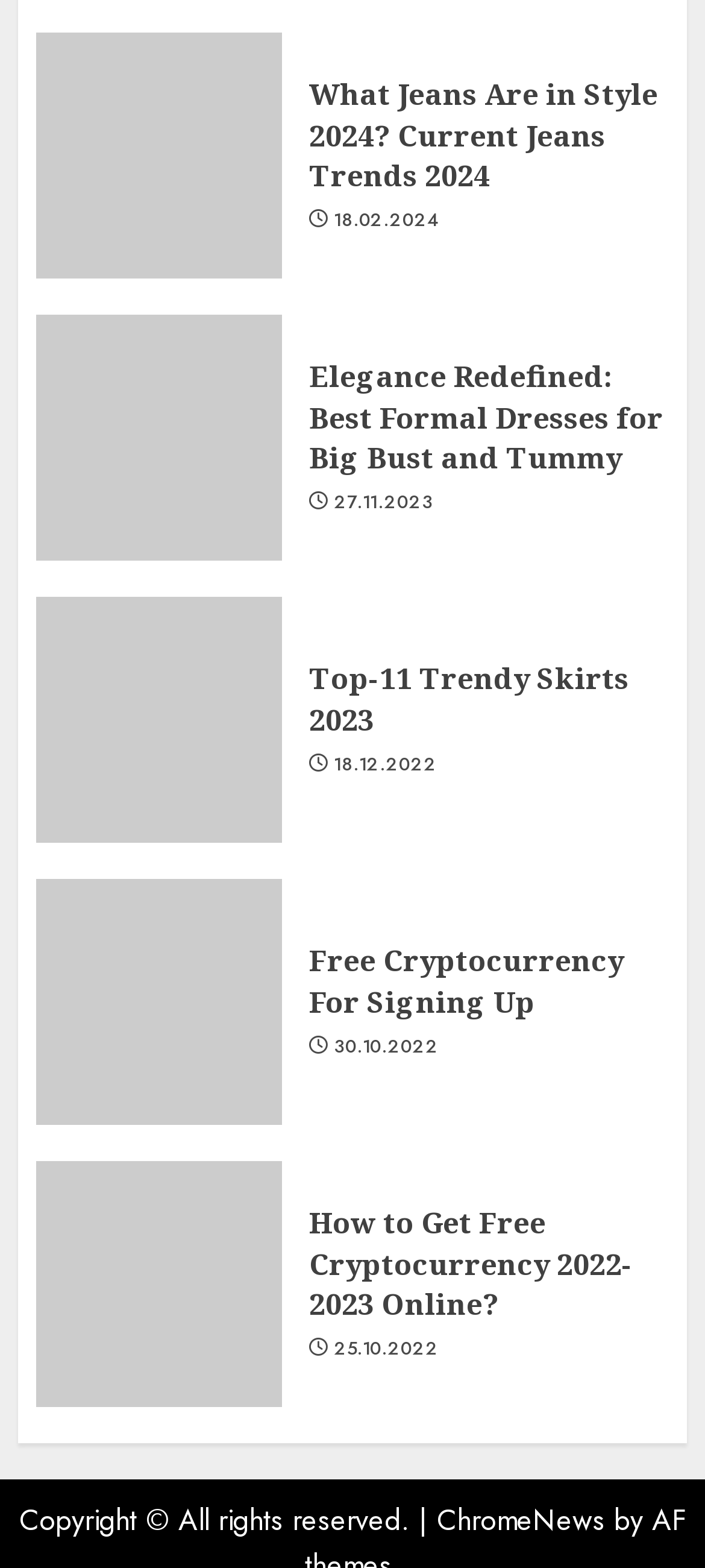Please mark the clickable region by giving the bounding box coordinates needed to complete this instruction: "Get free cryptocurrency for signing up".

[0.438, 0.6, 0.949, 0.652]